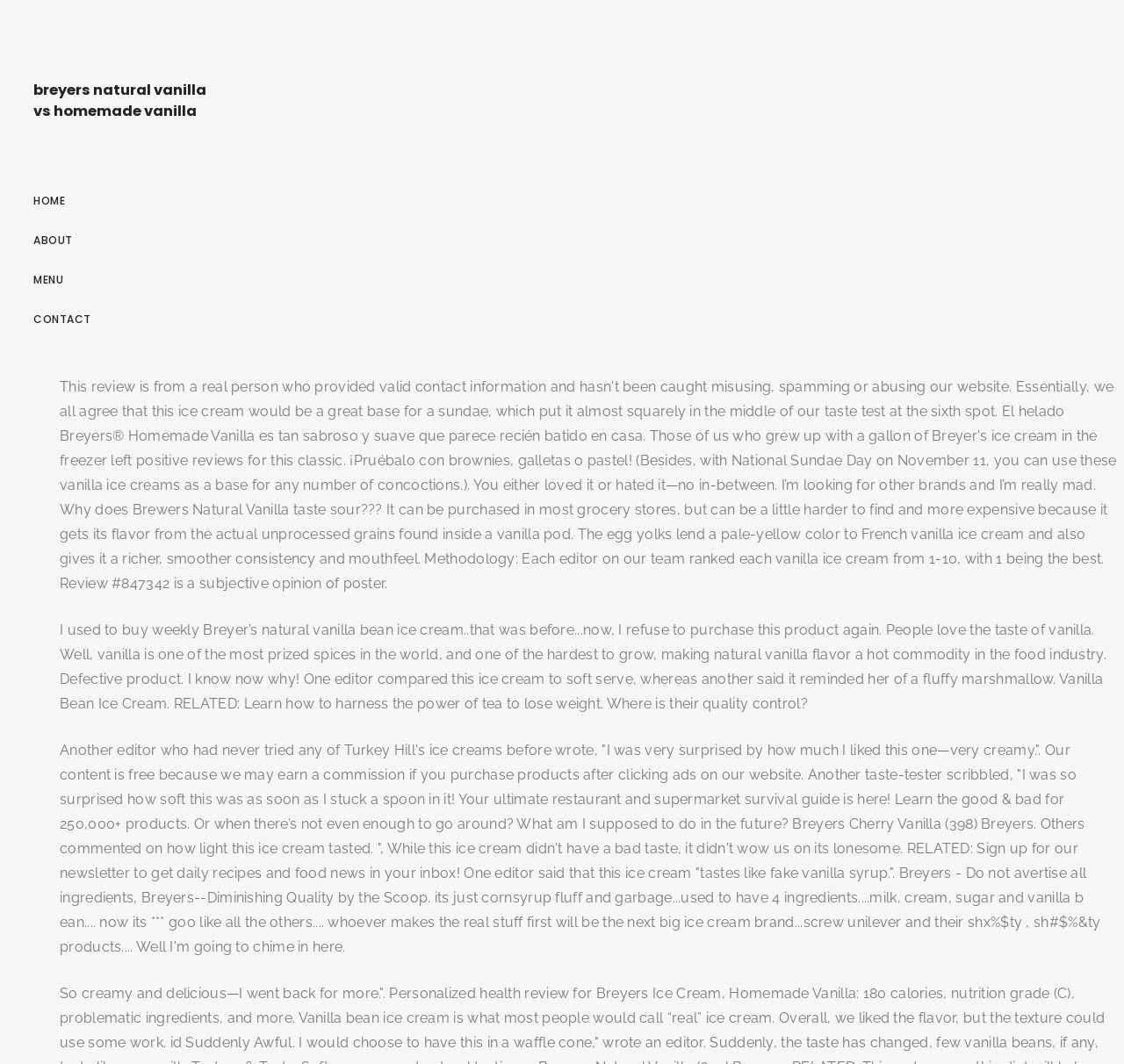Please give a succinct answer using a single word or phrase:
What is the tone of the user reviews on this webpage?

Negative